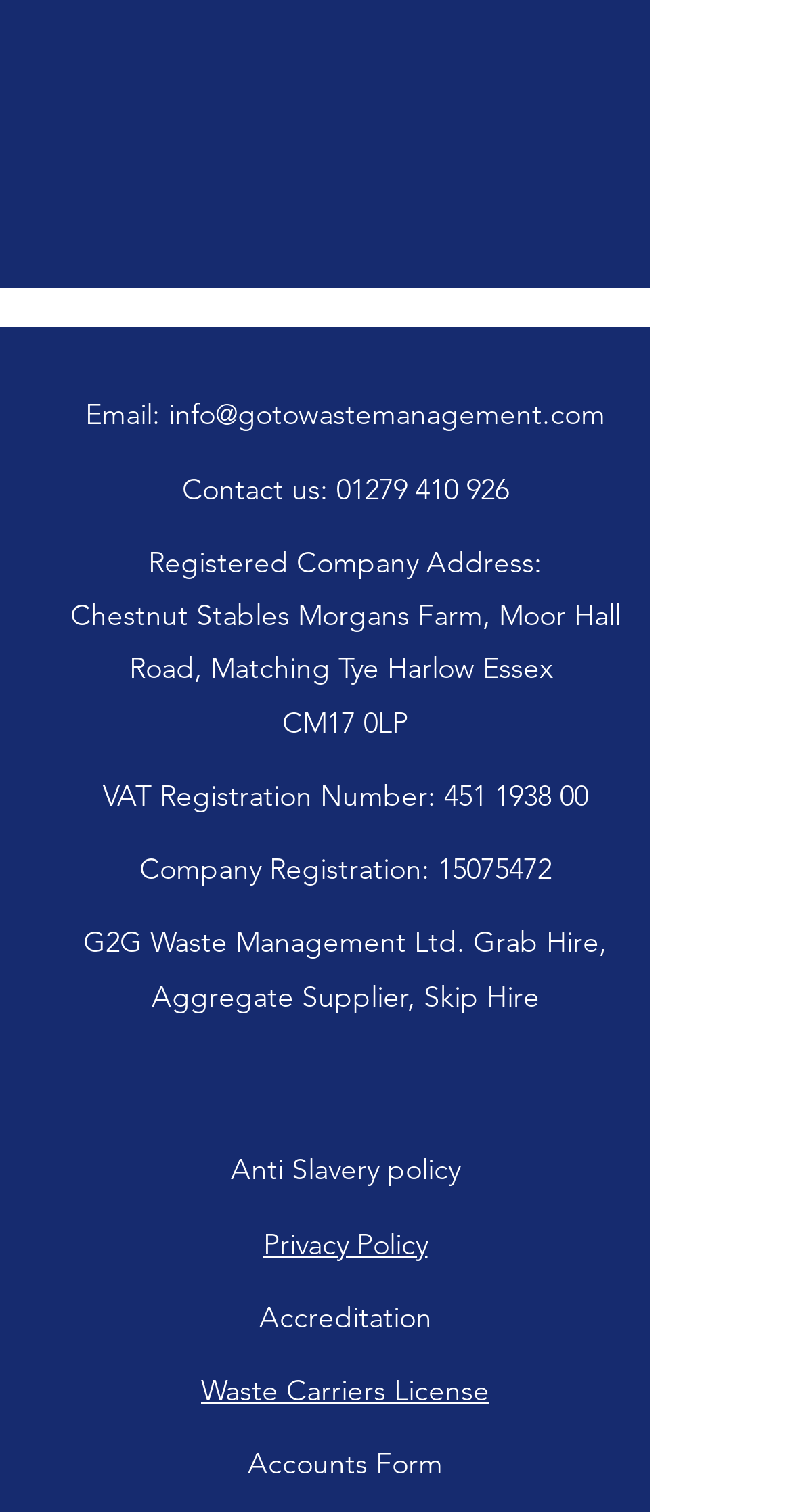Identify the bounding box coordinates of the element that should be clicked to fulfill this task: "check out OPEN DEMOCRACY". The coordinates should be provided as four float numbers between 0 and 1, i.e., [left, top, right, bottom].

None